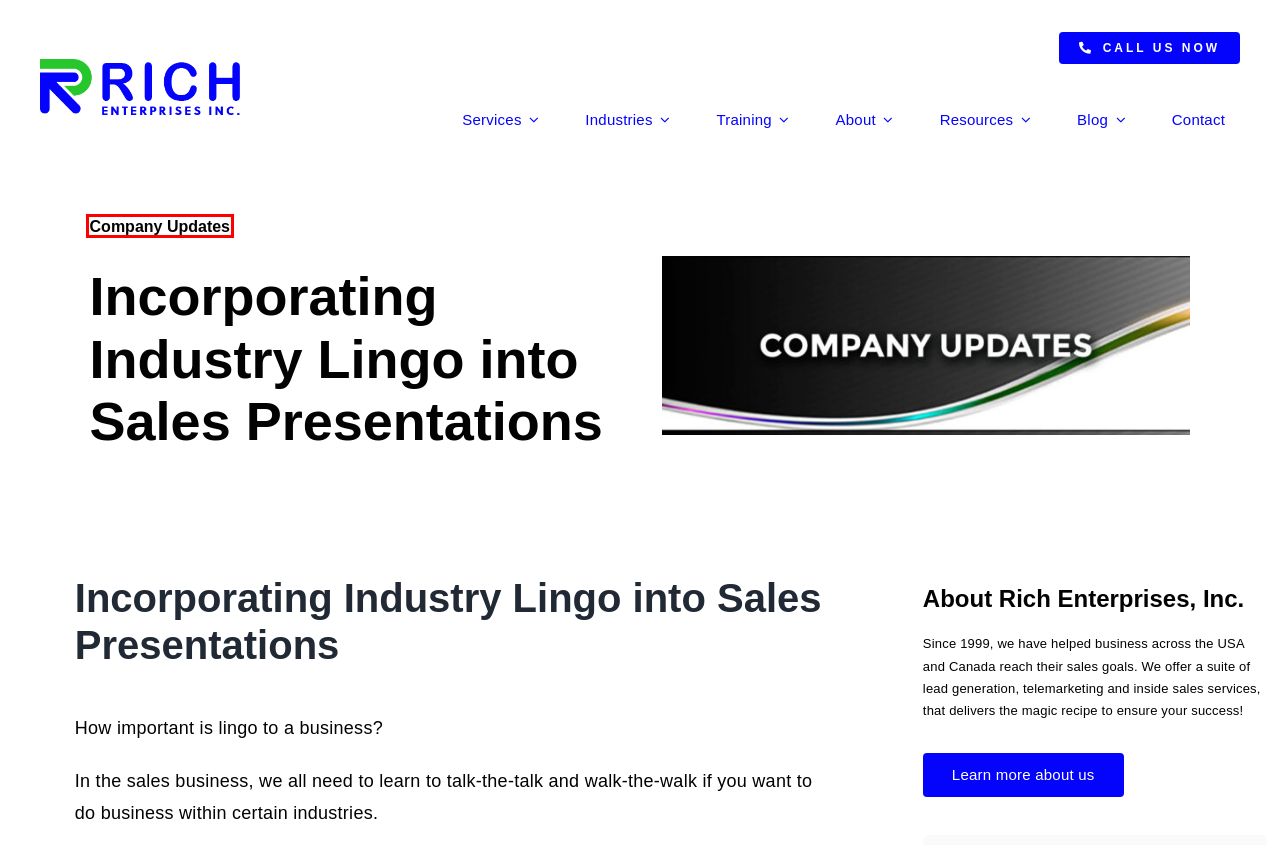Examine the screenshot of a webpage with a red rectangle bounding box. Select the most accurate webpage description that matches the new webpage after clicking the element within the bounding box. Here are the candidates:
A. Company Updates Archives - Rich World Wide
B. B2B Lead Generation | Sales Training | Telemarketing | HVAC Industrial
C. B2B Telemarketing Training | Rich Enterprises, Inc.
D. About Us | B2B Telemarketing Company | Rich Enterprises
E. Industries Served: Marketing Services | Rich Enterprises, Inc.
F. B2B Telemarketing Resources | Rich Enterprises, Inc.
G. Contact Rich Enterprises Inc. For Your Sales Outsourcing Needs
H. Outsourced B2B Sales Company | Cold Calling | Rich Enterprises

A